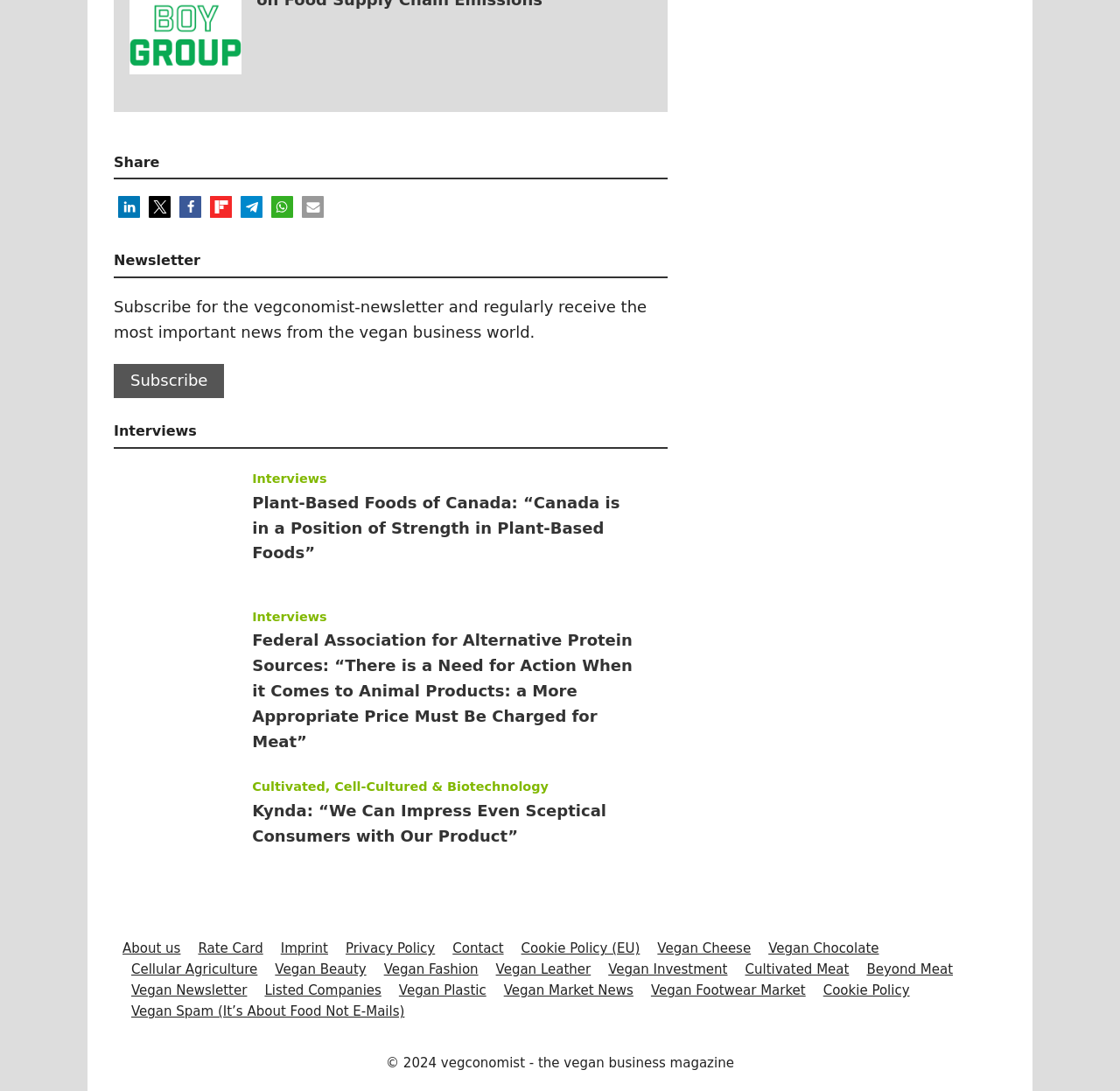Determine the bounding box coordinates of the target area to click to execute the following instruction: "Visit the About us page."

[0.109, 0.862, 0.161, 0.877]